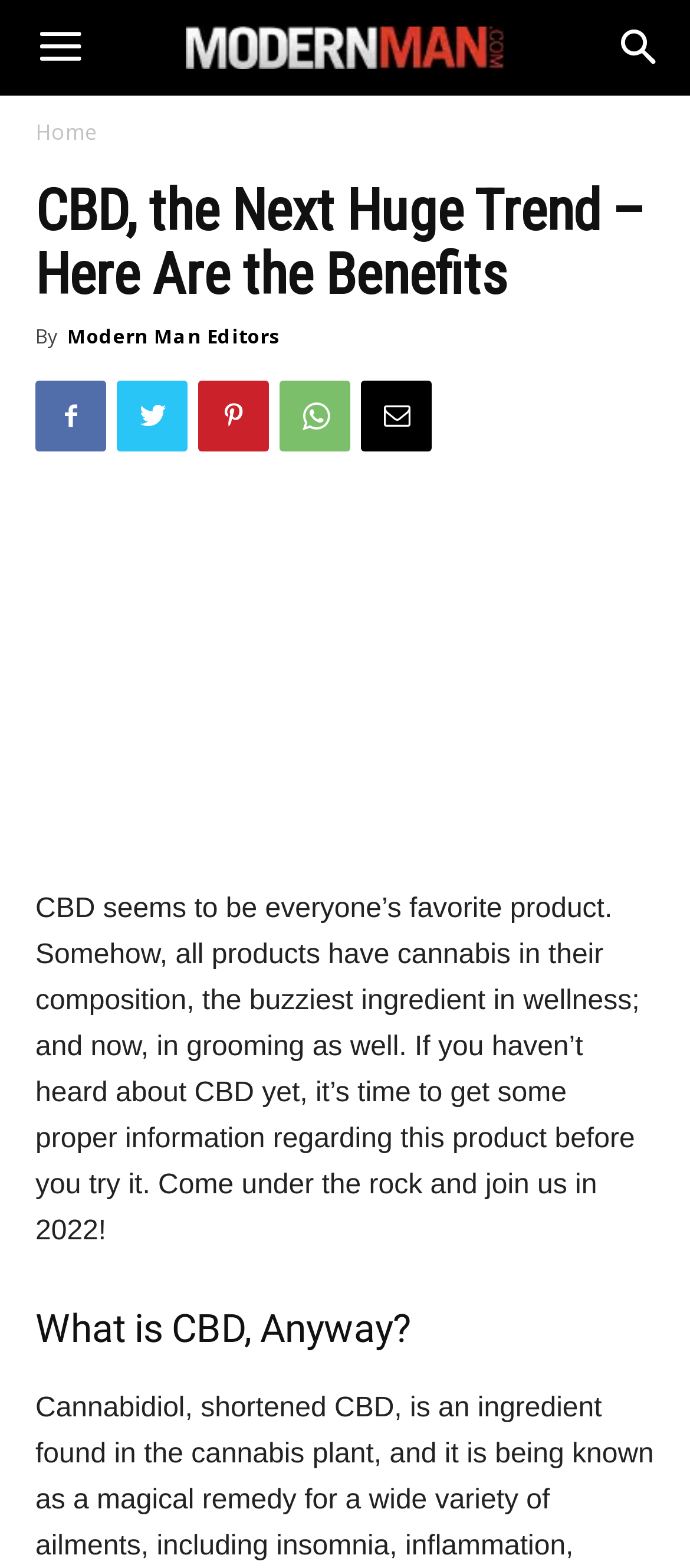Determine the coordinates of the bounding box that should be clicked to complete the instruction: "View the image of juana 1". The coordinates should be represented by four float numbers between 0 and 1: [left, top, right, bottom].

[0.125, 0.318, 0.875, 0.566]